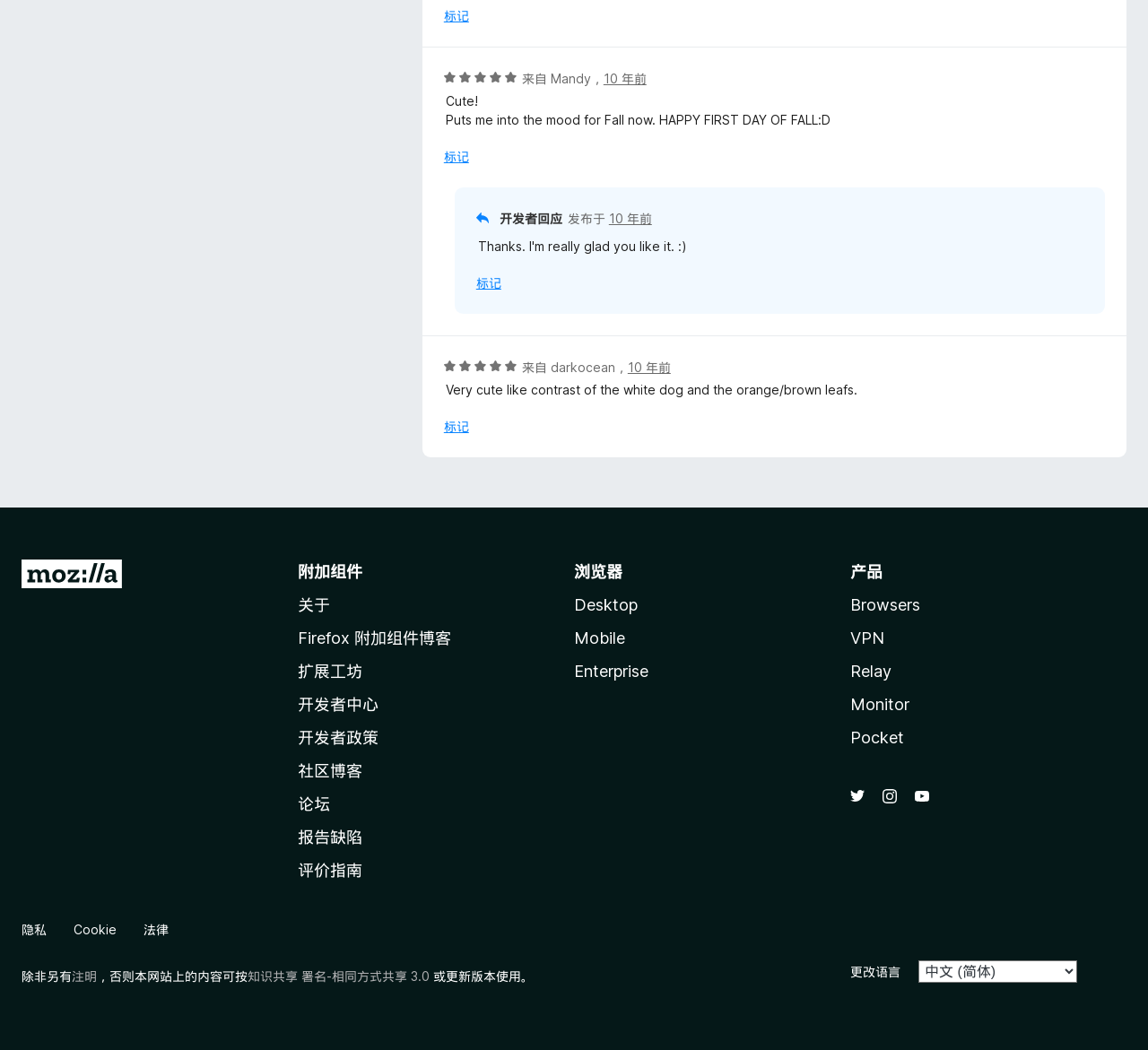Who is the author of the first comment?
Please use the image to provide a one-word or short phrase answer.

Mandy